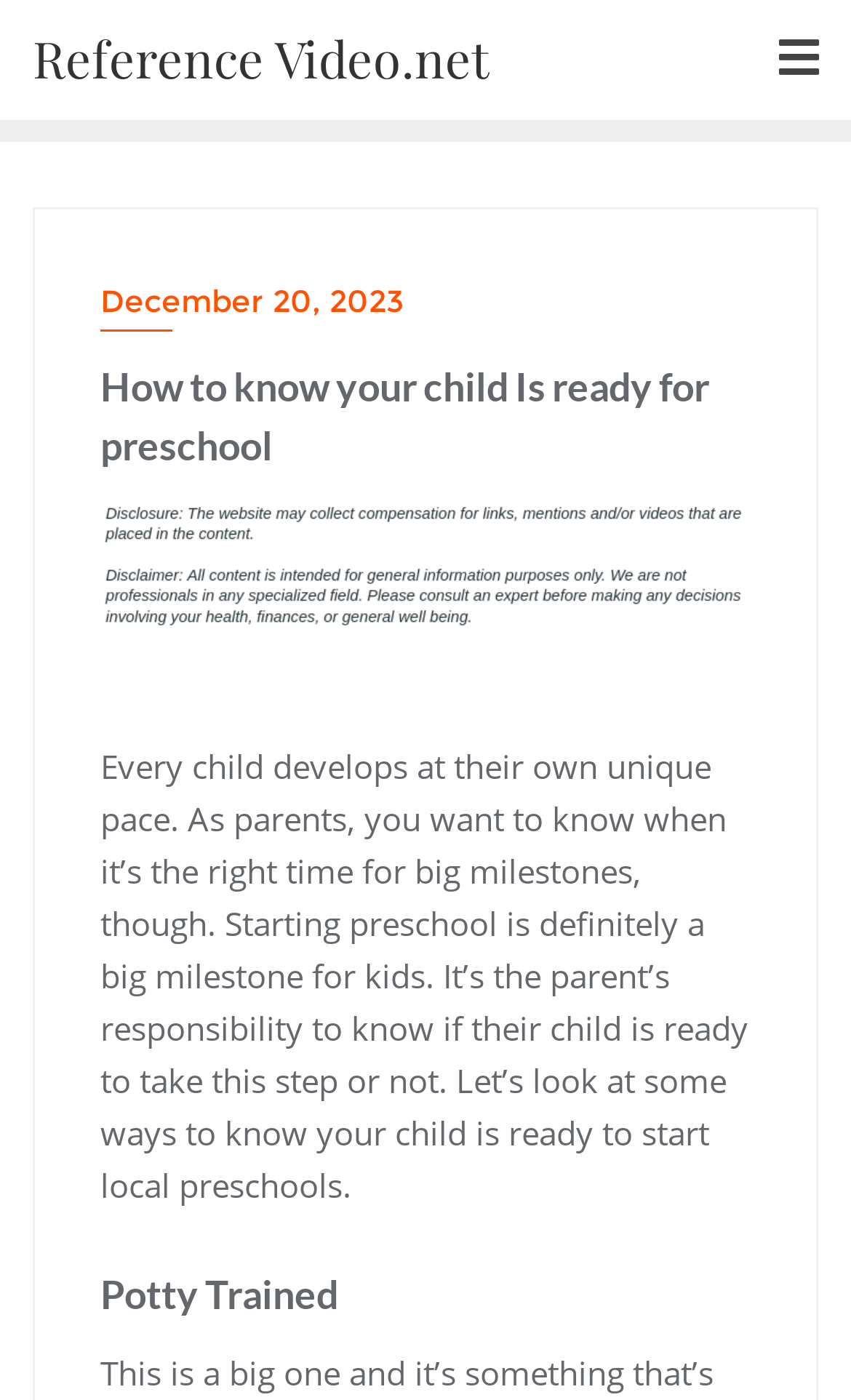Using the information in the image, could you please answer the following question in detail:
What is the date mentioned on the webpage?

The date 'December 20, 2023' is mentioned on the webpage, likely indicating the date the content was published or updated.